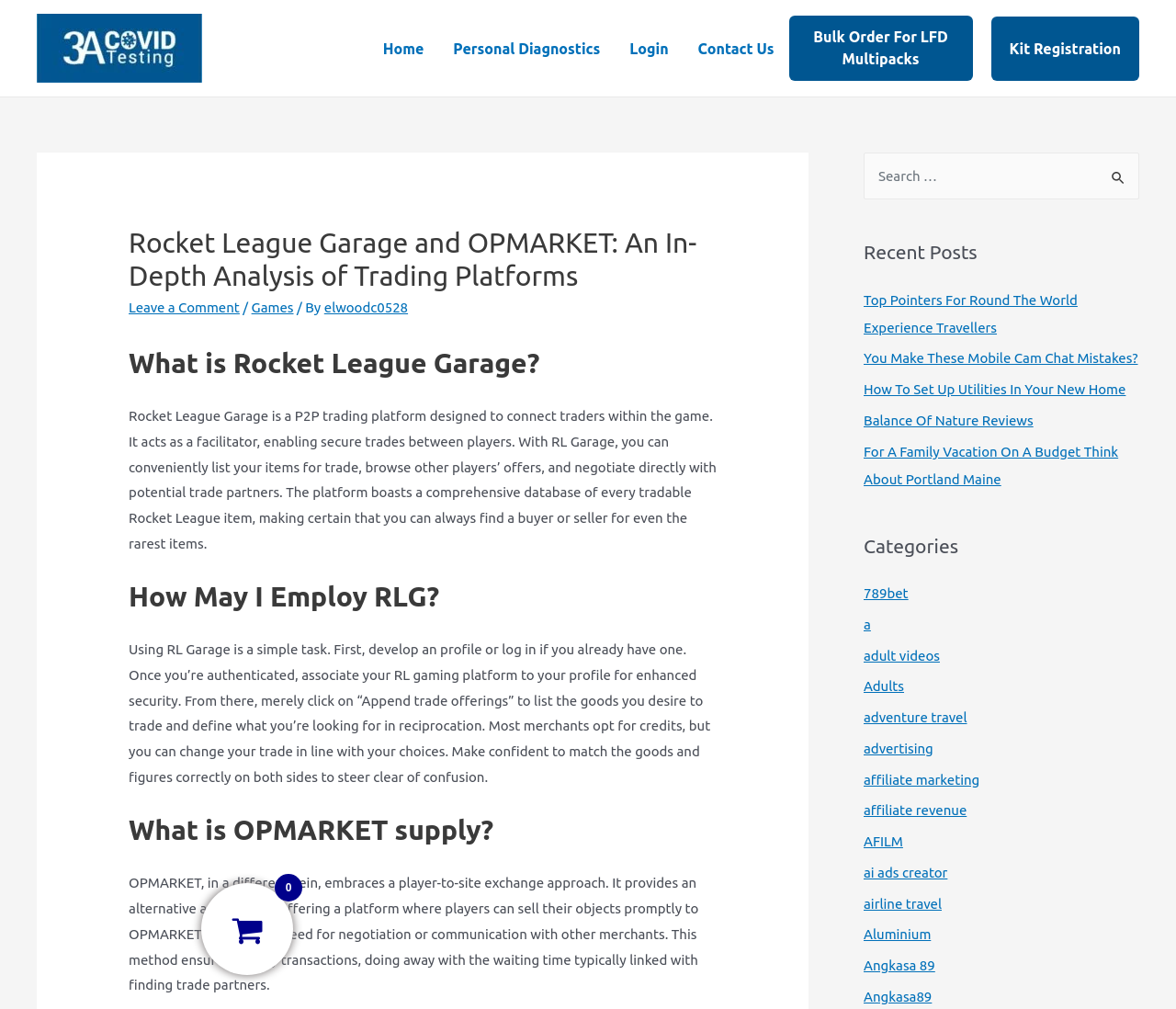How do I list my items for trade on RL Garage?
Could you give a comprehensive explanation in response to this question?

According to the webpage, to list items for trade on RL Garage, I need to click on 'Append trade offerings' and define what I'm looking for in reciprocation, which can be credits or other items.